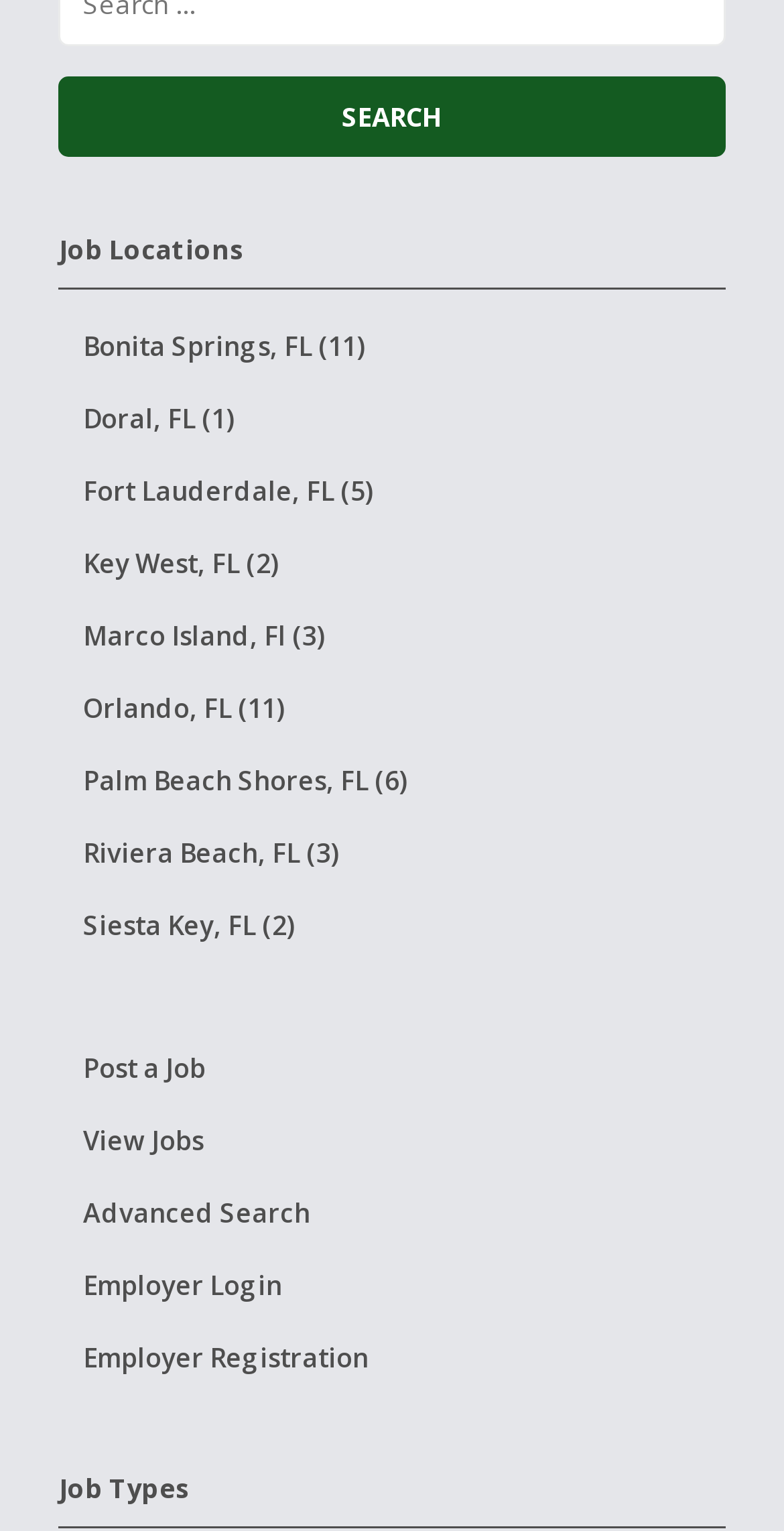What is the second job type category?
Respond to the question with a single word or phrase according to the image.

Not available